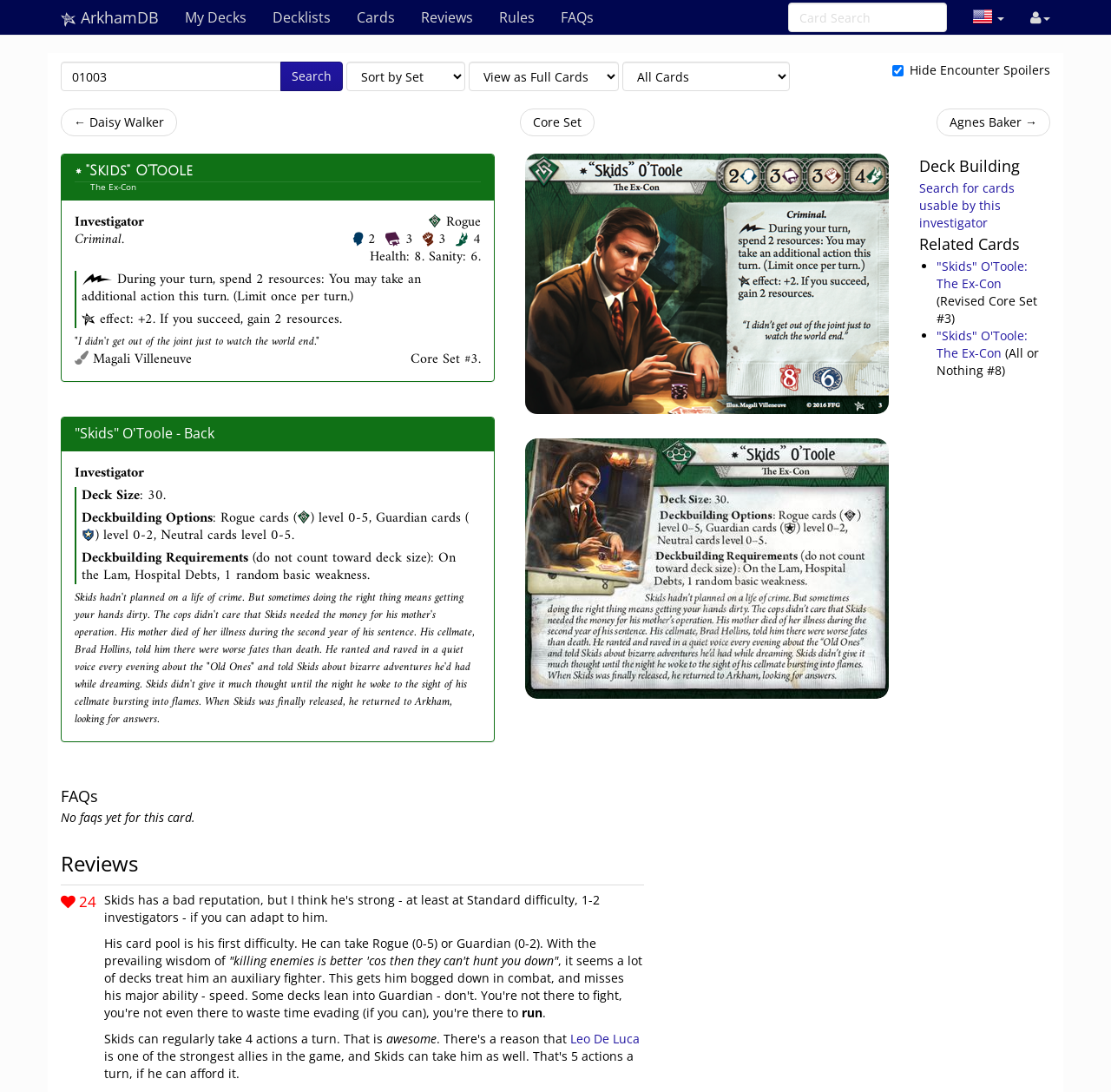What is the health of the investigator?
Kindly offer a detailed explanation using the data available in the image.

The health and sanity of the investigator can be found in the static text 'Health: 8. Sanity: 6.' which is located below the list items of the investigator's attributes.